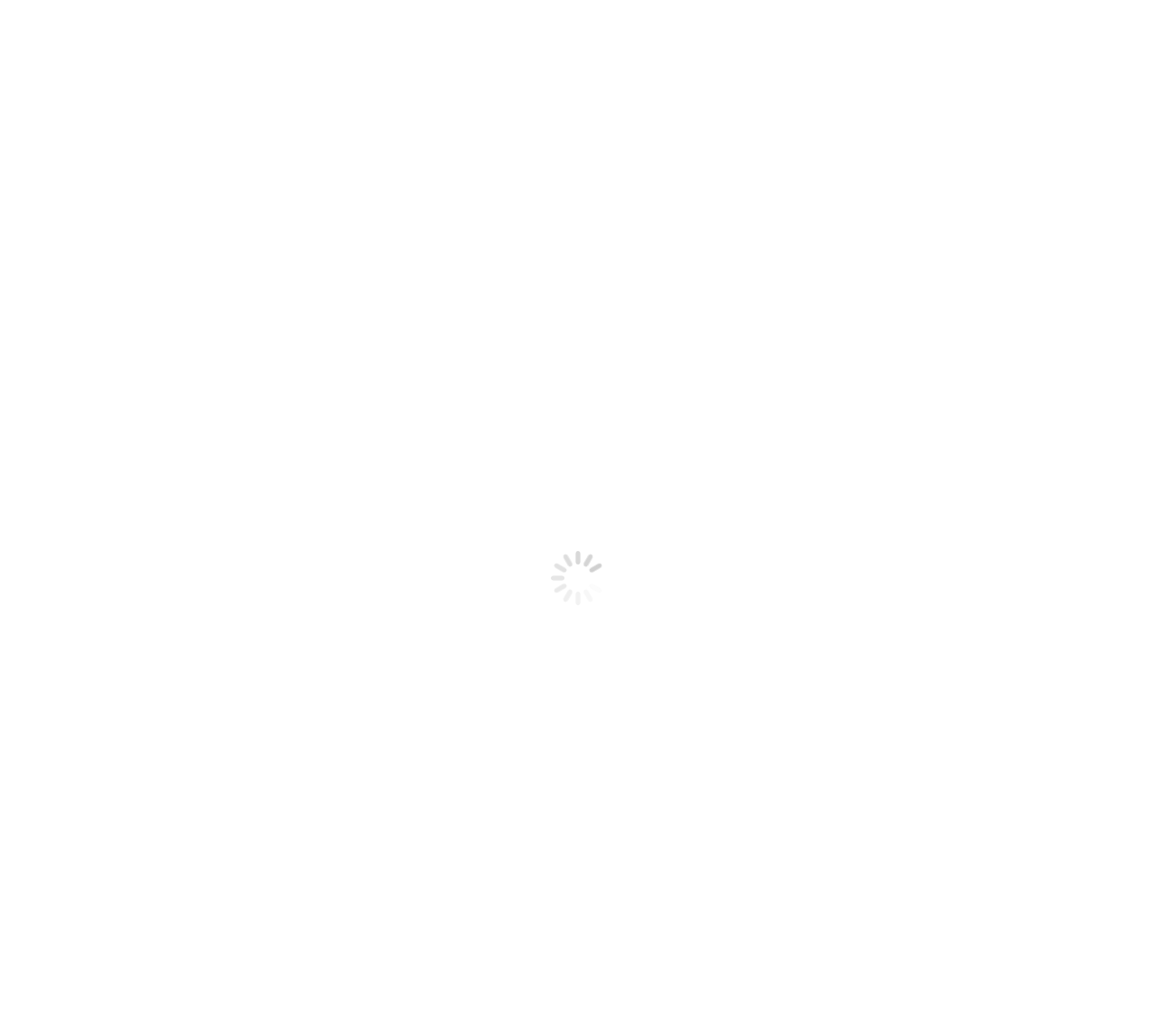Summarize the webpage in an elaborate manner.

This webpage appears to be a job posting for a Clinician position at Caraniche, a social justice services organization. At the top of the page, there is a logo image of Certified Practising Counsellors Australia, accompanied by a link to the organization's website. Below this, there are contact details, including an email address and phone number.

The main content of the page is divided into sections, with headings such as "SOCIAL JUSTICE SERVICES CLINICIANS CARANICHE", "JOB DESCRIPTION", "JOB SUMMARY", "ORGANISATION", "EMPLOYMENT TYPE", and "JOB SALARY". The job description section provides an overview of the organization and the role, including the responsibilities and requirements of the position.

There are several blocks of text that describe the job, including the services that the Clinician will provide, the client population, and the skills and qualifications required for the role. The text is arranged in a clear and readable format, with headings and paragraphs that make it easy to follow.

At the bottom of the page, there is a call-to-action button that says "APPLY NOW ON SEEK", which suggests that the job application process can be completed through the Seek website. There is also a search bar and a login link in the top-right corner of the page, which may be used to access additional features or resources.